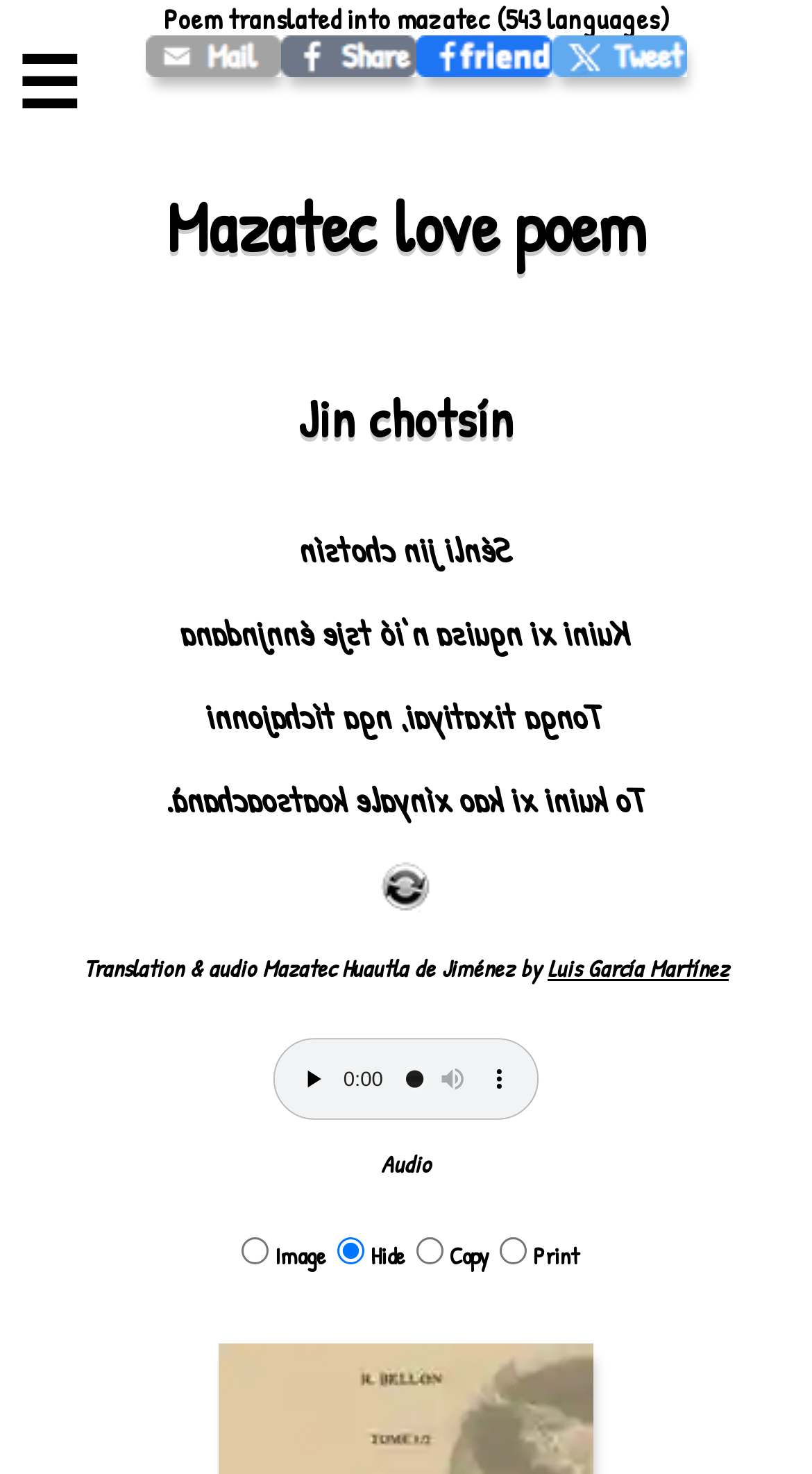Carefully observe the image and respond to the question with a detailed answer:
Who translated the poem into Mazatec?

The webpage has a text 'Translation & audio Mazatec Huautla de Jiménez by Luis García Martínez', which indicates that Luis García Martínez is the person who translated the poem into Mazatec.